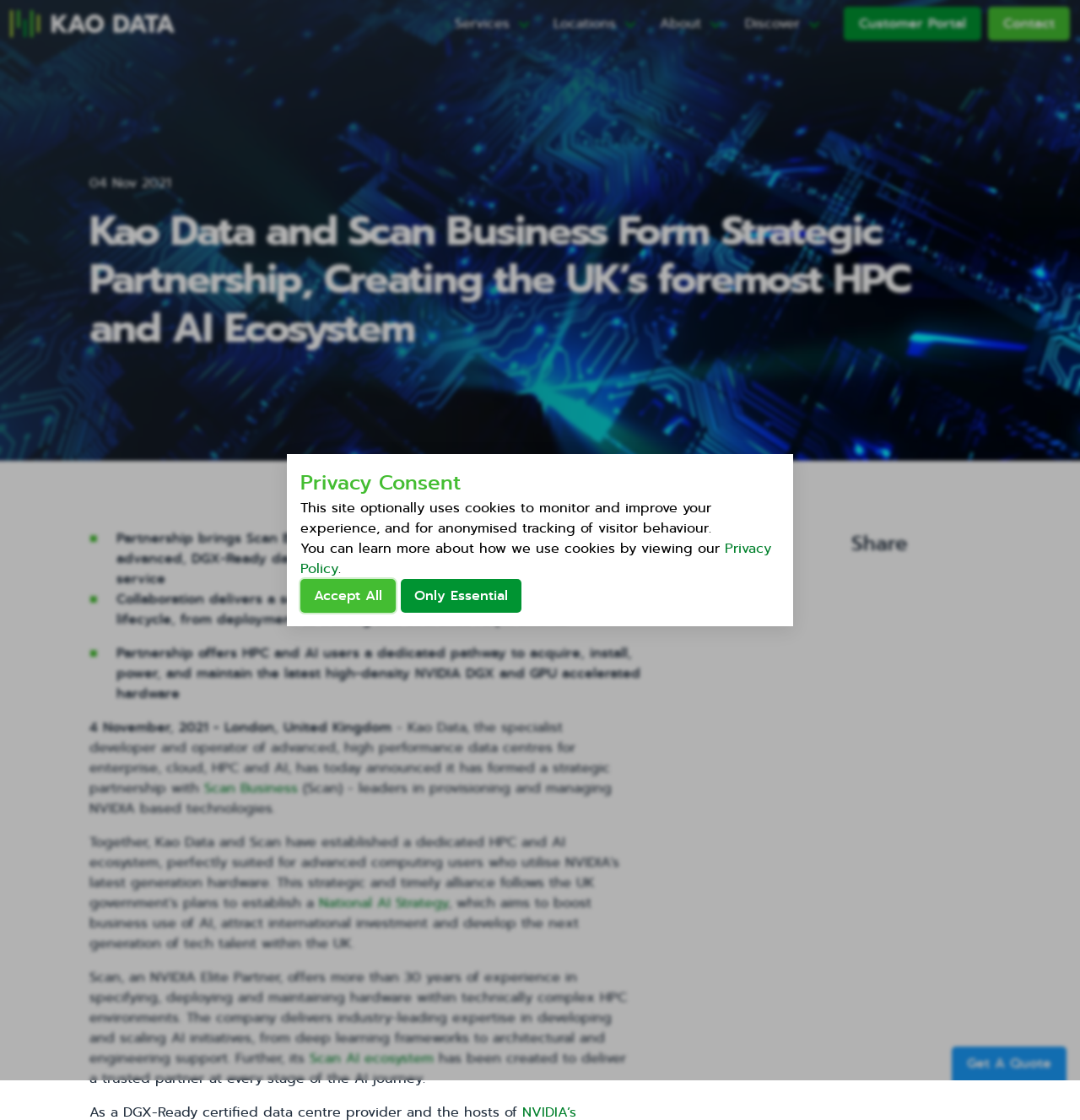Give a comprehensive overview of the webpage, including key elements.

The webpage is about a strategic partnership between Kao Data and Scan Business, creating the UK's foremost HPC and AI ecosystem. 

At the top of the page, there is a modal dialog box for privacy consent, which is currently in focus. This dialog box is positioned roughly in the middle of the page, taking up about half of the screen's width. 

Inside the dialog box, there is a heading that reads "Privacy Consent". Below the heading, there is a paragraph of text explaining how the site uses cookies to monitor and improve the user's experience, as well as for anonymised tracking of visitor behaviour. 

Following the paragraph, there is a sentence that mentions the site's privacy policy, with a link to learn more about it. 

At the bottom of the dialog box, there are two buttons: "Accept All" and "Only Essential". The "Accept All" button is currently in focus.